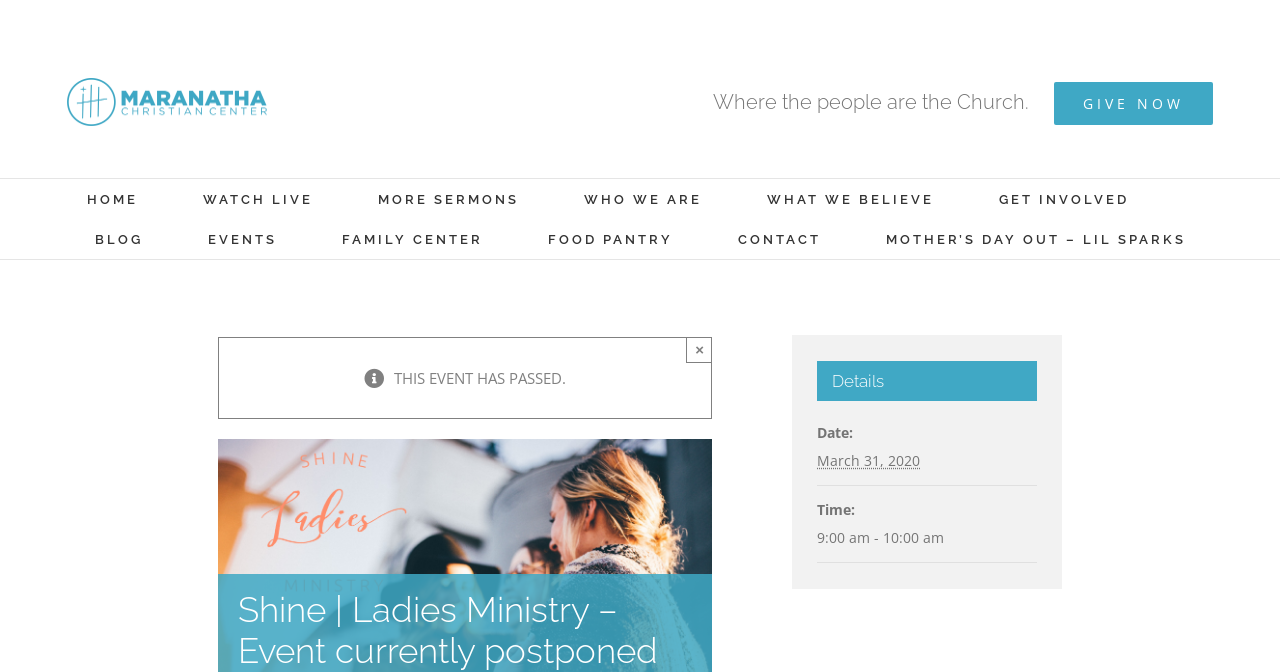What is the date of the event?
Please provide a comprehensive answer based on the information in the image.

The date of the event can be found in the details section of the webpage. The details section has a description list that includes the date, time, and other information about the event. The date is specified as '2020-03-31' which corresponds to March 31, 2020.